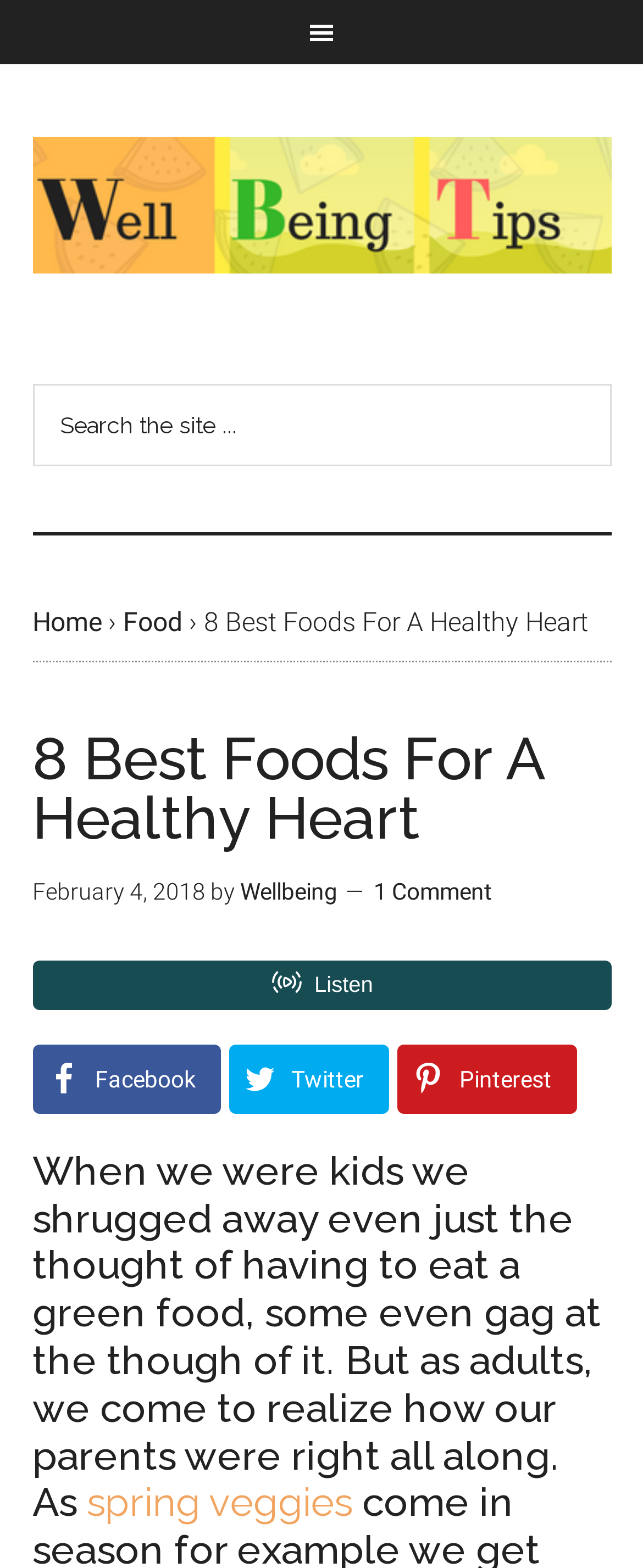Provide your answer in a single word or phrase: 
Is there a search function on the page?

Yes